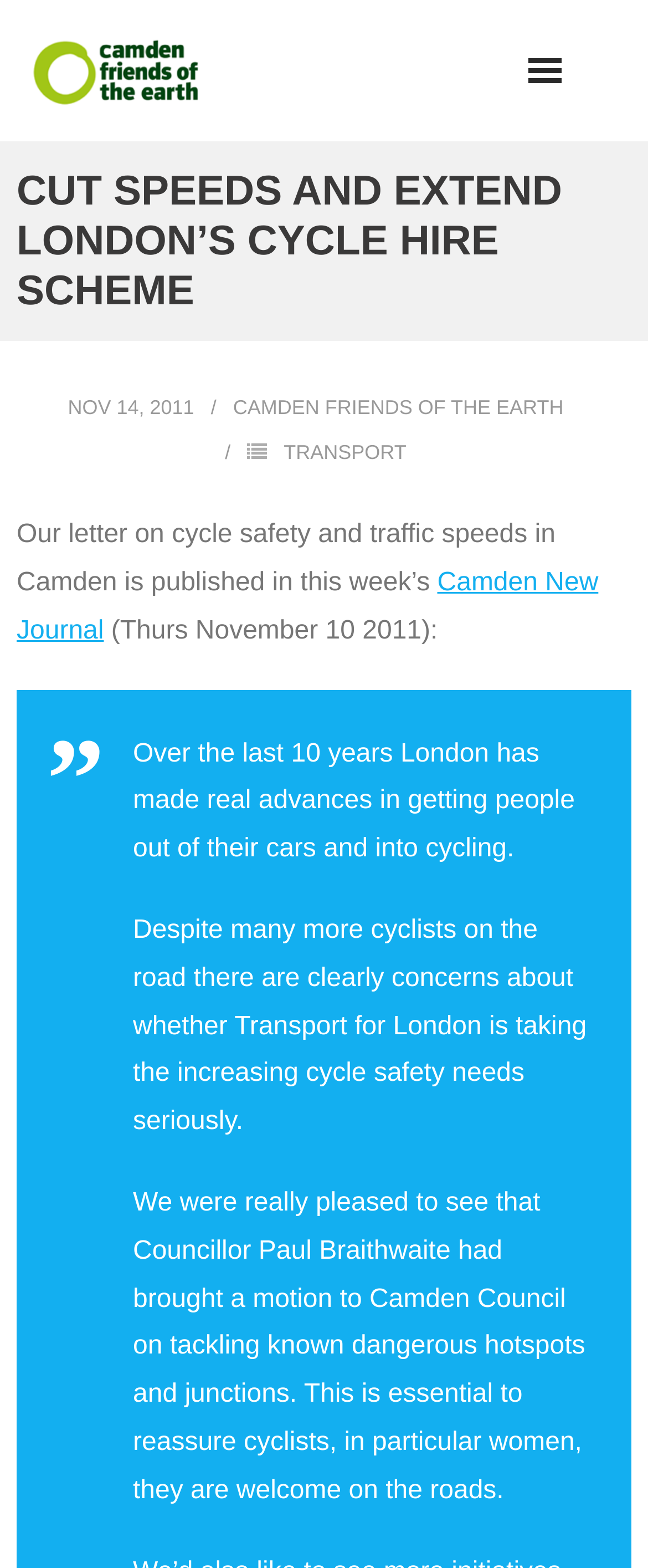What is the goal of tackling dangerous hotspots and junctions?
Please answer the question with a detailed response using the information from the screenshot.

I found the goal by reading the text 'This is essential to reassure cyclists, in particular women, they are welcome on the roads' which indicates that the goal of tackling dangerous hotspots and junctions is to reassure cyclists.